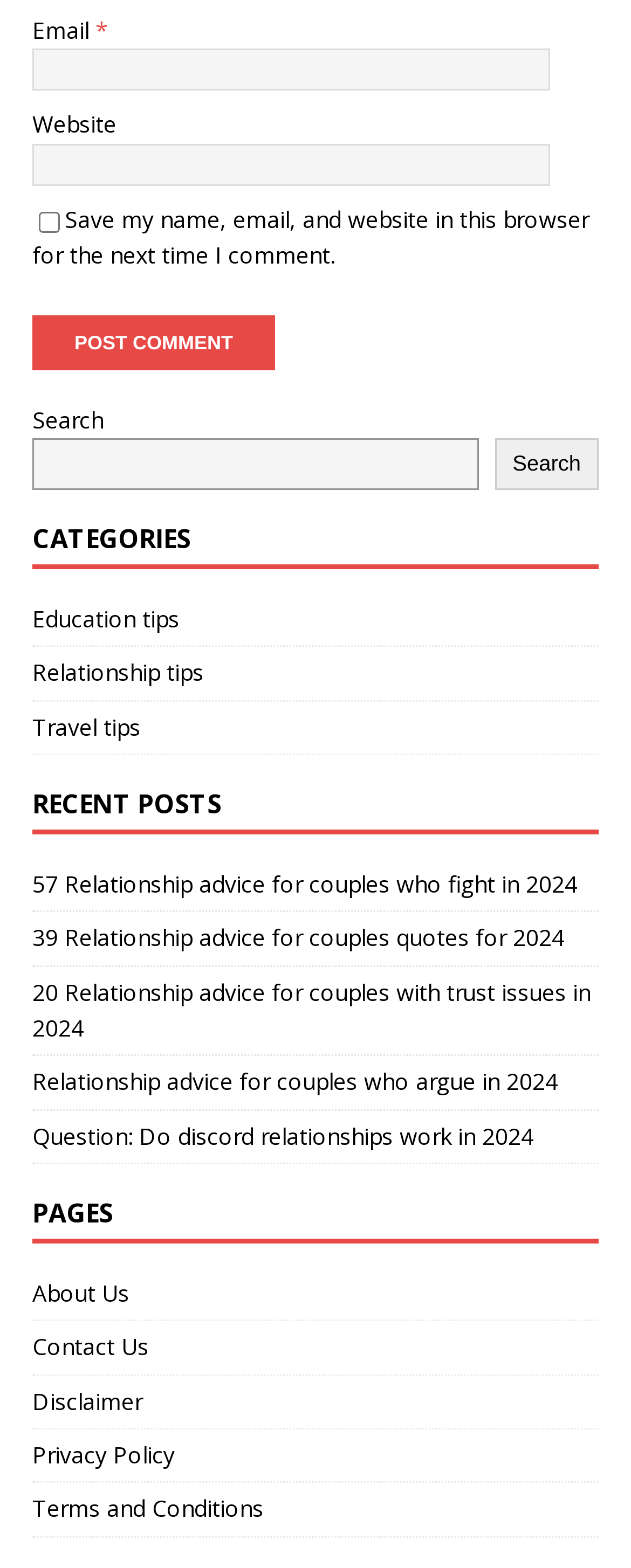Show me the bounding box coordinates of the clickable region to achieve the task as per the instruction: "Click the close button".

None